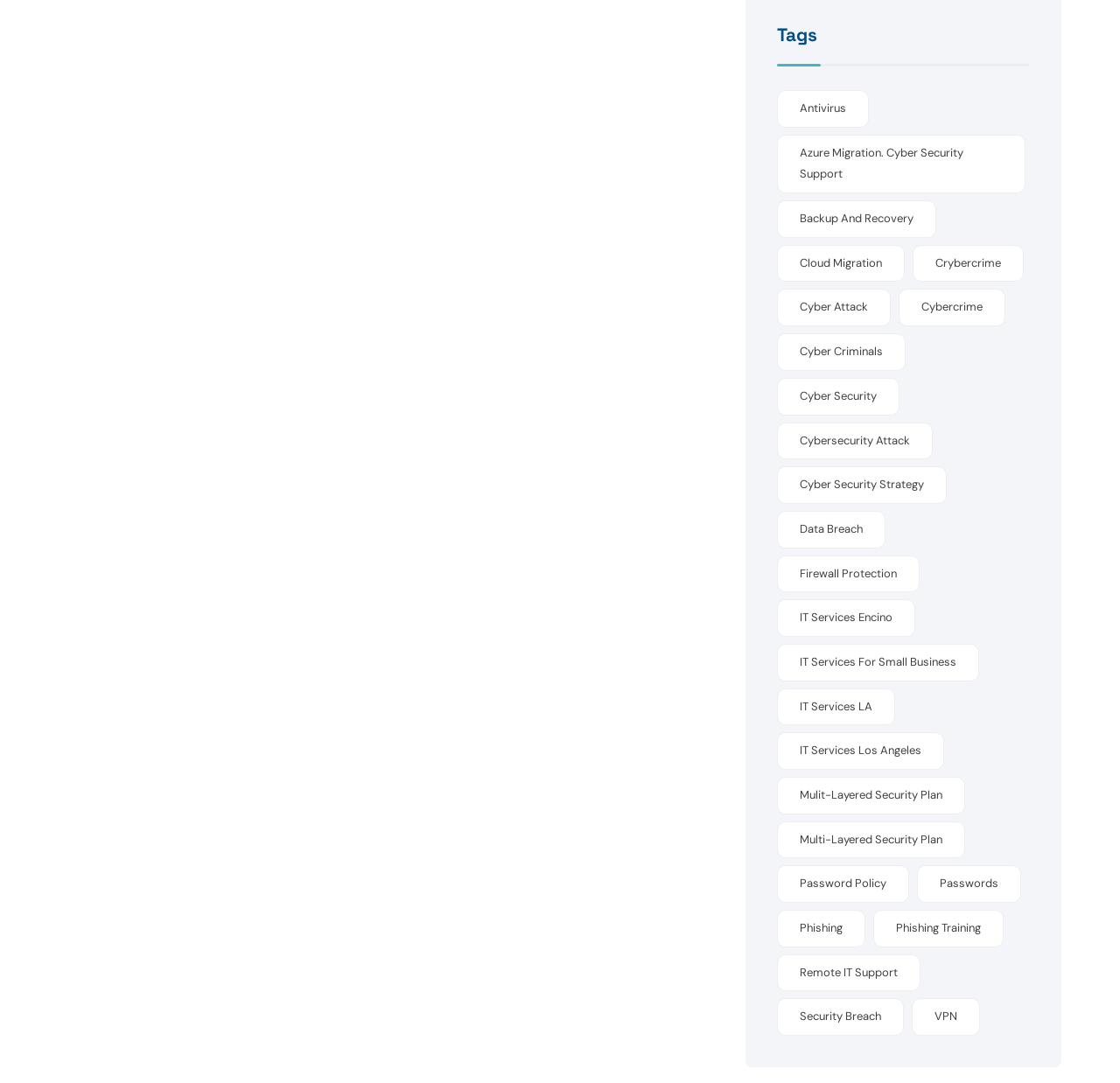Pinpoint the bounding box coordinates of the element that must be clicked to accomplish the following instruction: "Explore 'IT Services Los Angeles' options". The coordinates should be in the format of four float numbers between 0 and 1, i.e., [left, top, right, bottom].

[0.694, 0.676, 0.843, 0.711]